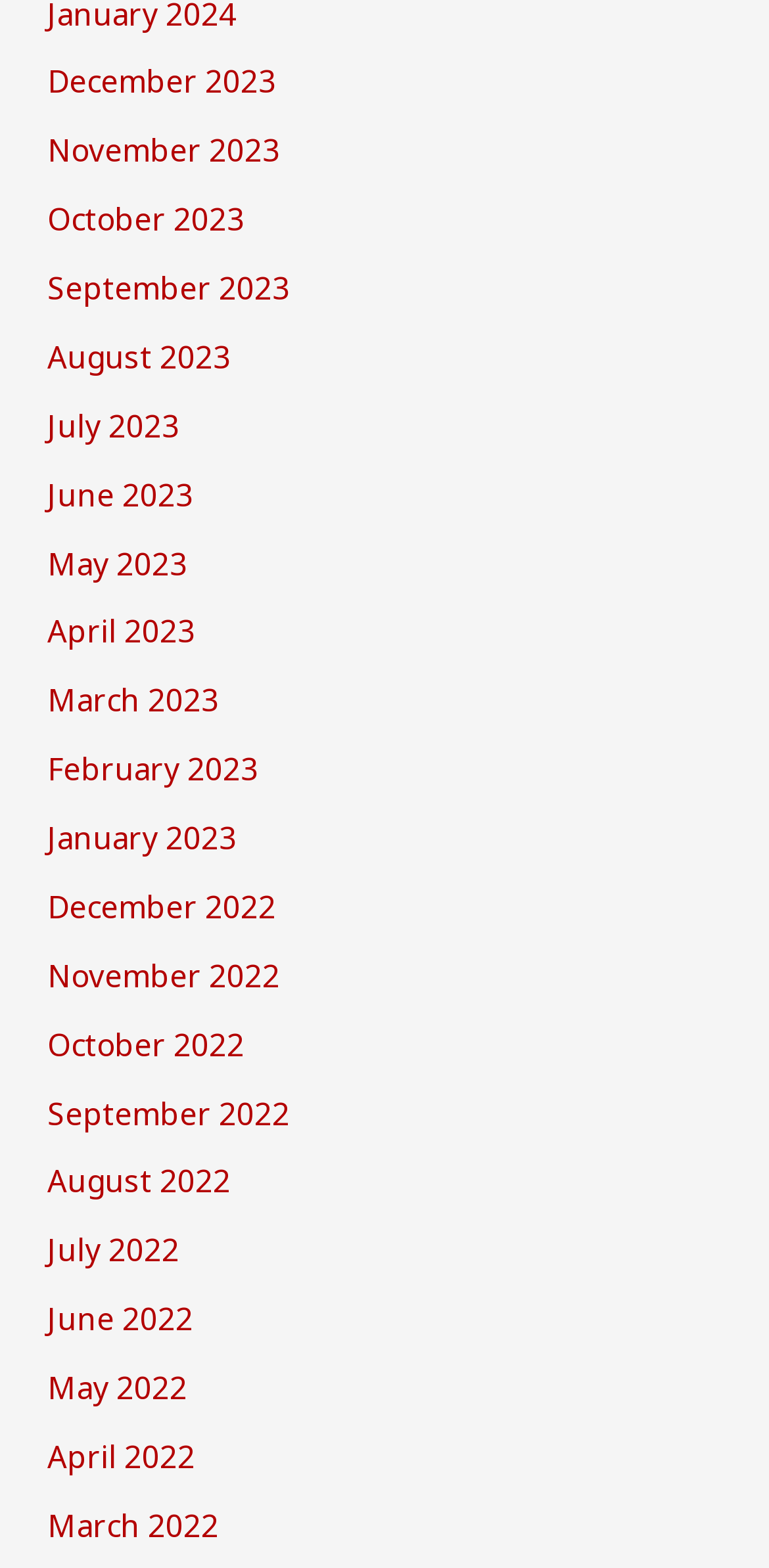Could you find the bounding box coordinates of the clickable area to complete this instruction: "View January 2023"?

[0.061, 0.52, 0.307, 0.548]